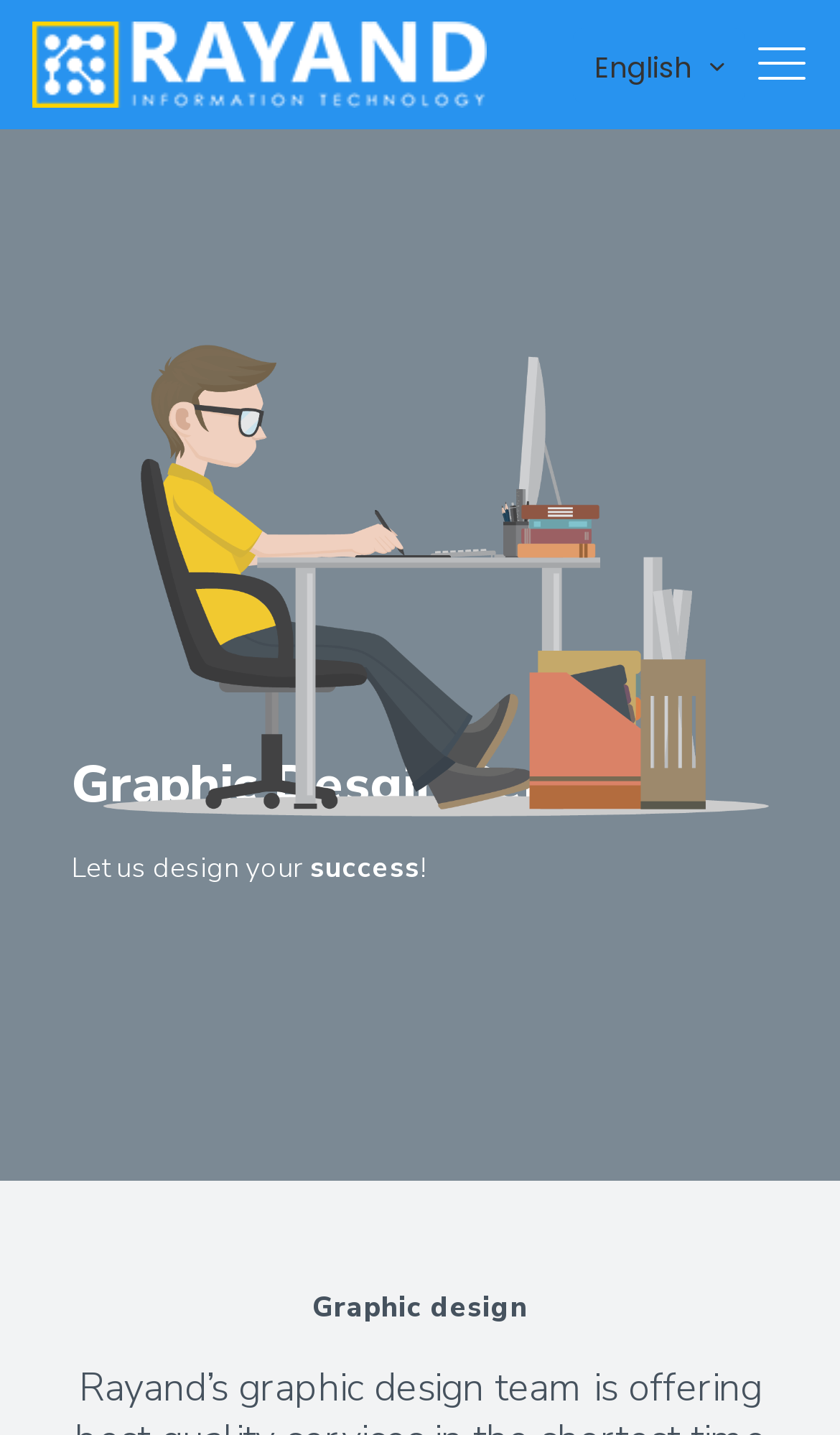Provide a one-word or brief phrase answer to the question:
What is the purpose of the image on the webpage?

To showcase graphic design work